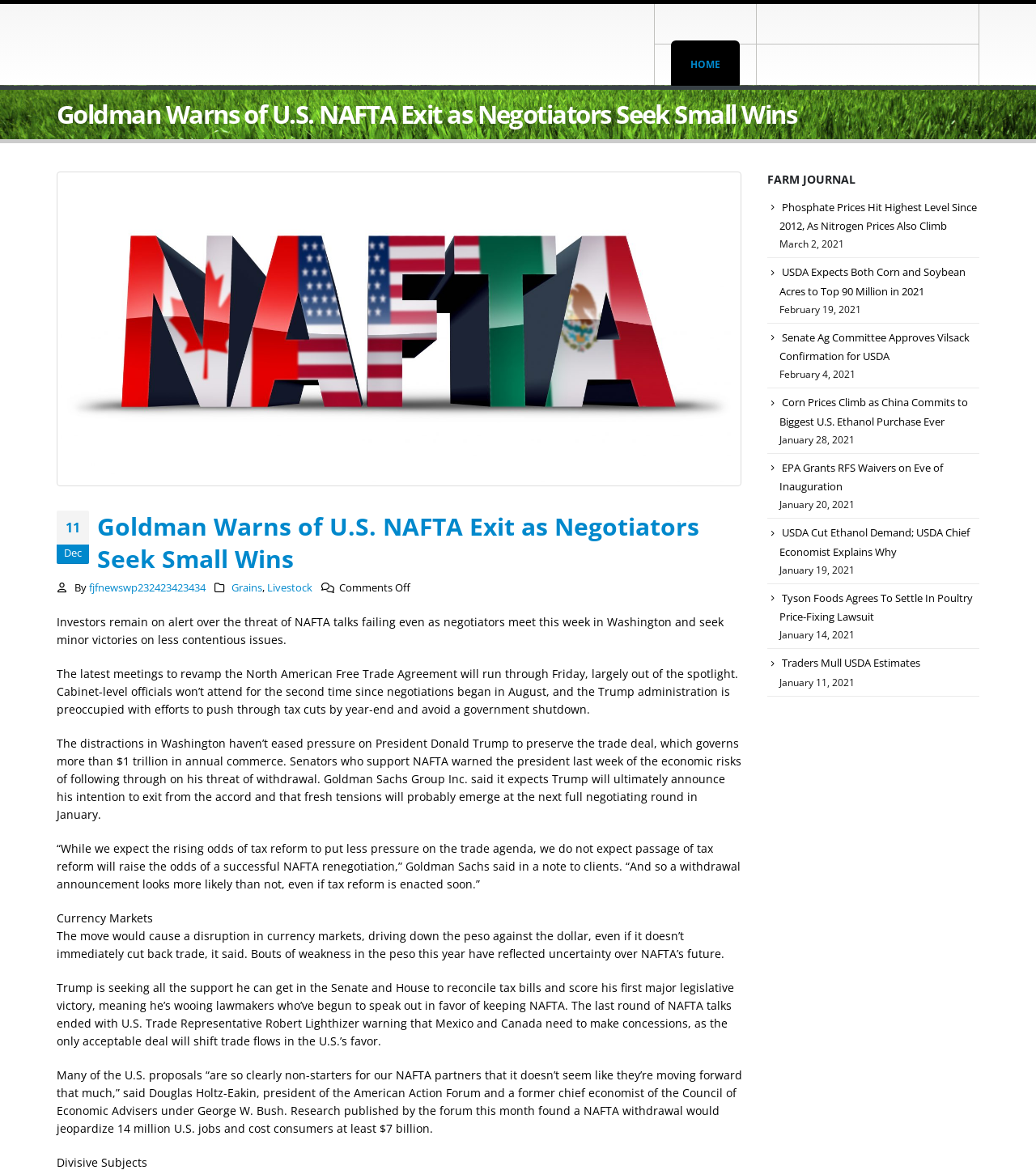Specify the bounding box coordinates of the area that needs to be clicked to achieve the following instruction: "Read article about Phosphate Prices".

[0.752, 0.171, 0.943, 0.199]